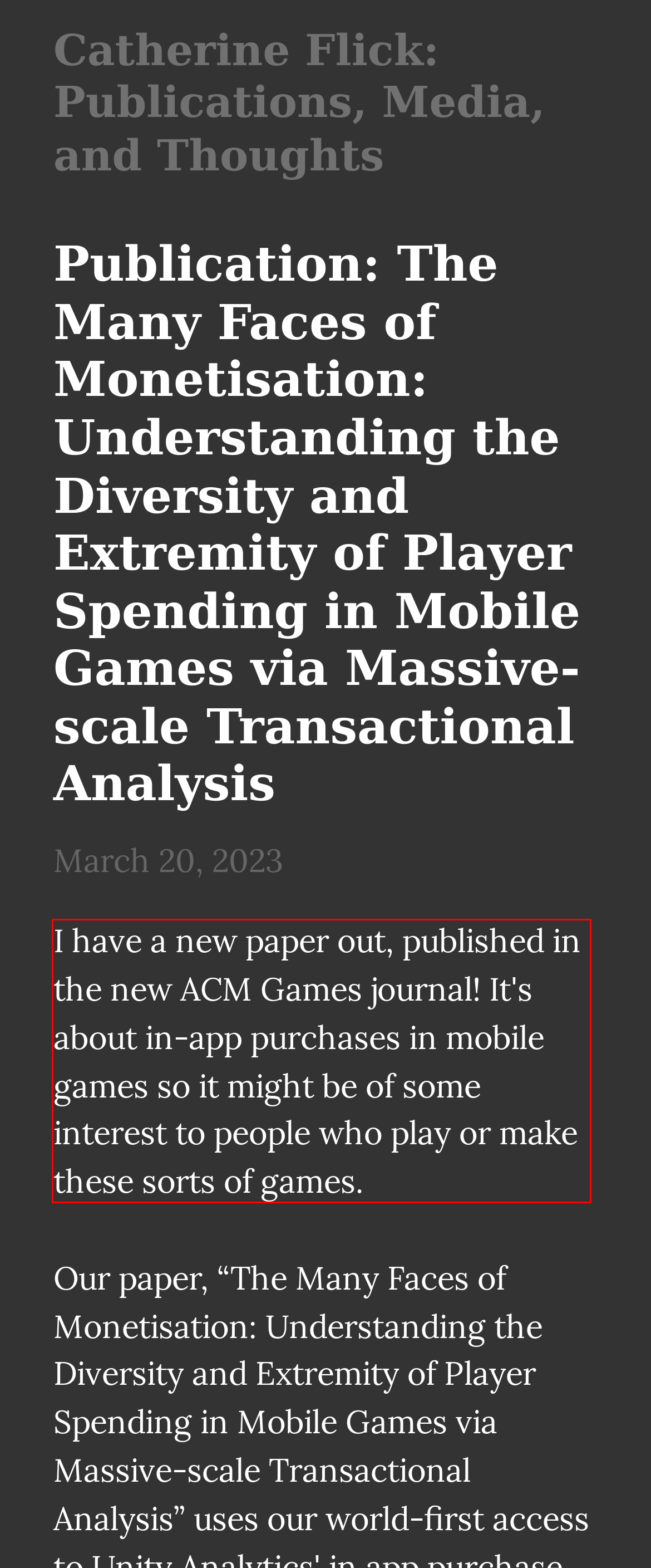You have a webpage screenshot with a red rectangle surrounding a UI element. Extract the text content from within this red bounding box.

I have a new paper out, published in the new ACM Games journal! It's about in-app purchases in mobile games so it might be of some interest to people who play or make these sorts of games.